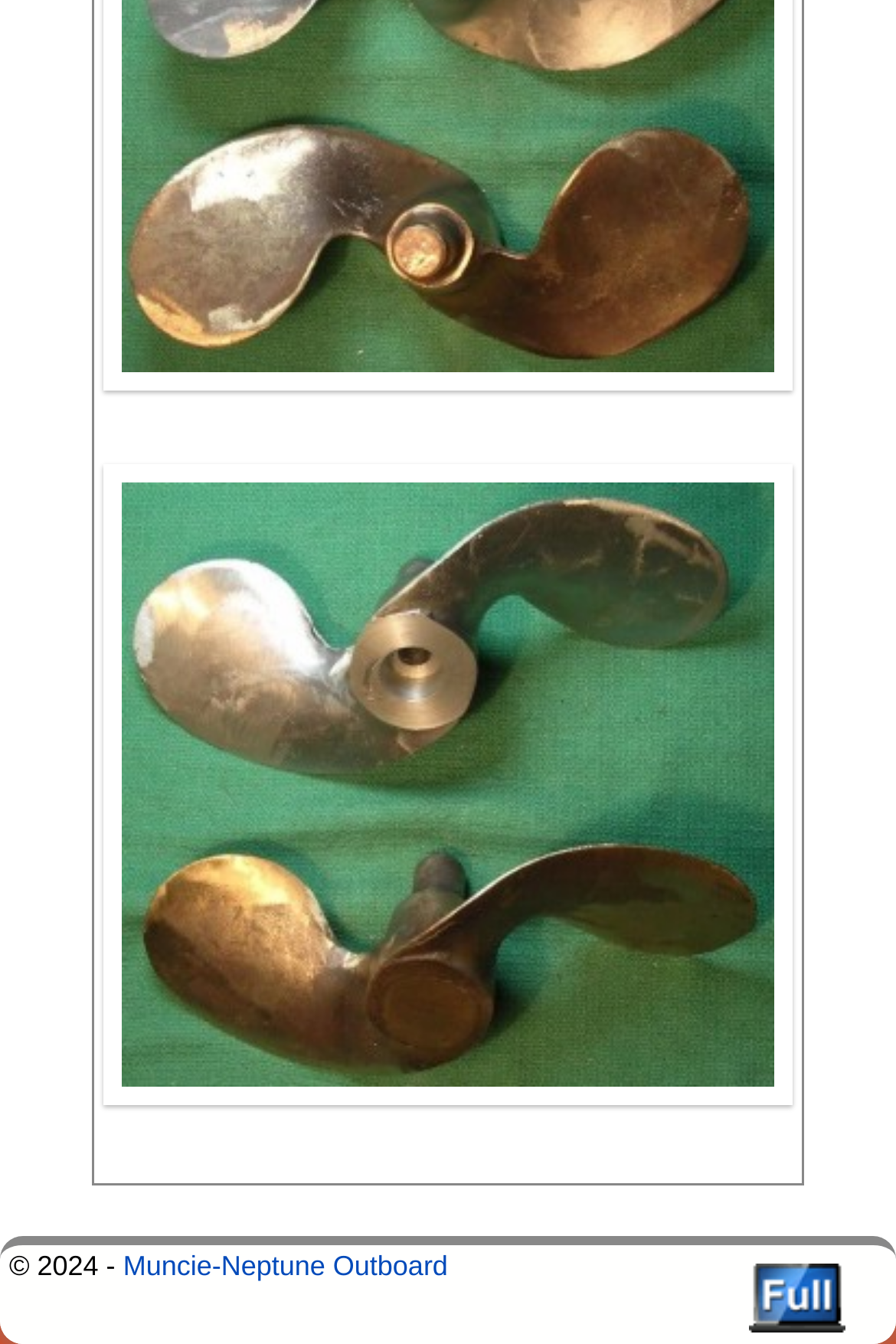Based on the description "alt="MNP-02"", find the bounding box of the specified UI element.

[0.115, 0.295, 0.885, 0.324]